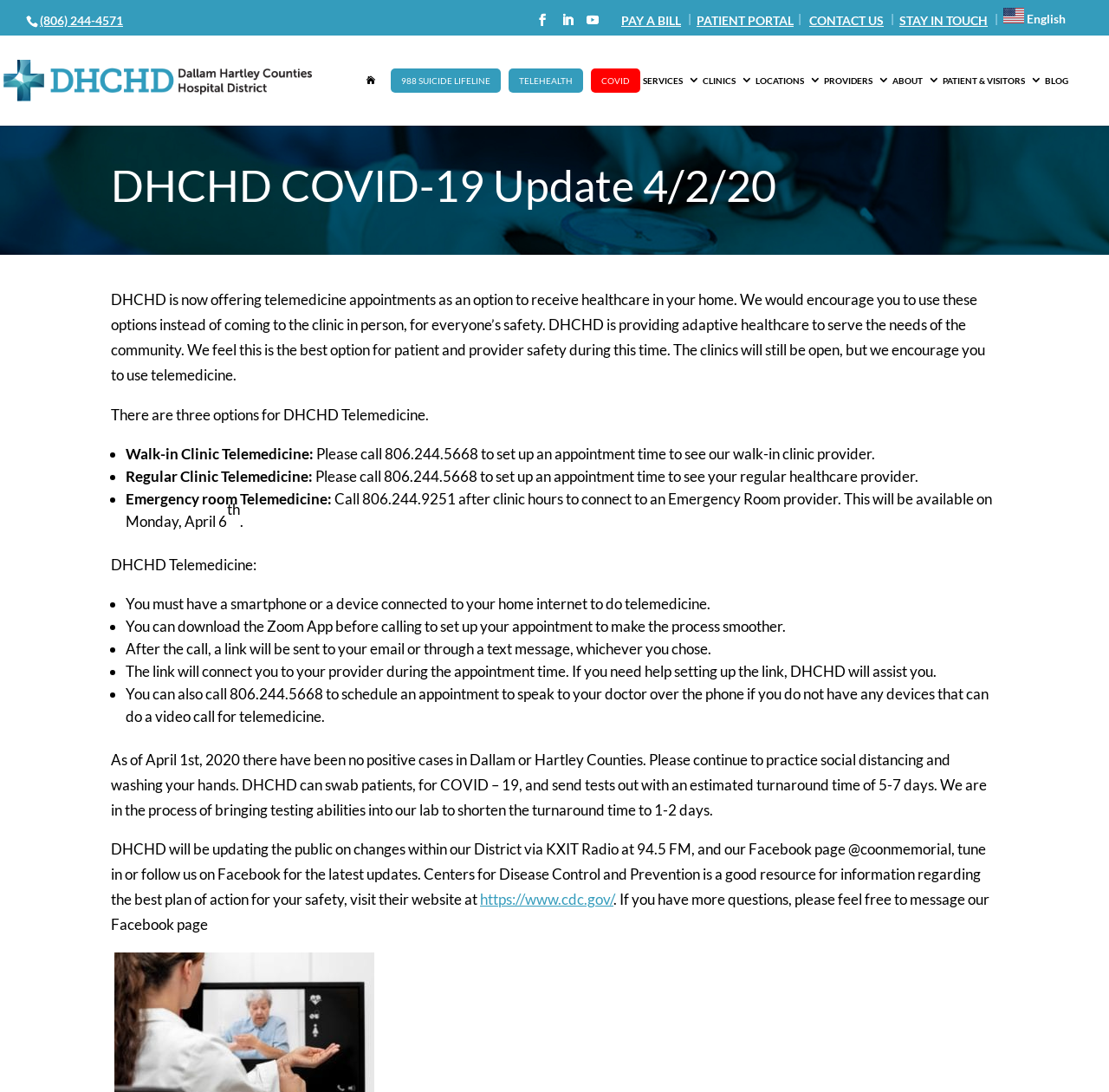Please determine the bounding box coordinates for the element that should be clicked to follow these instructions: "Click the link to pay a bill".

[0.56, 0.013, 0.614, 0.033]